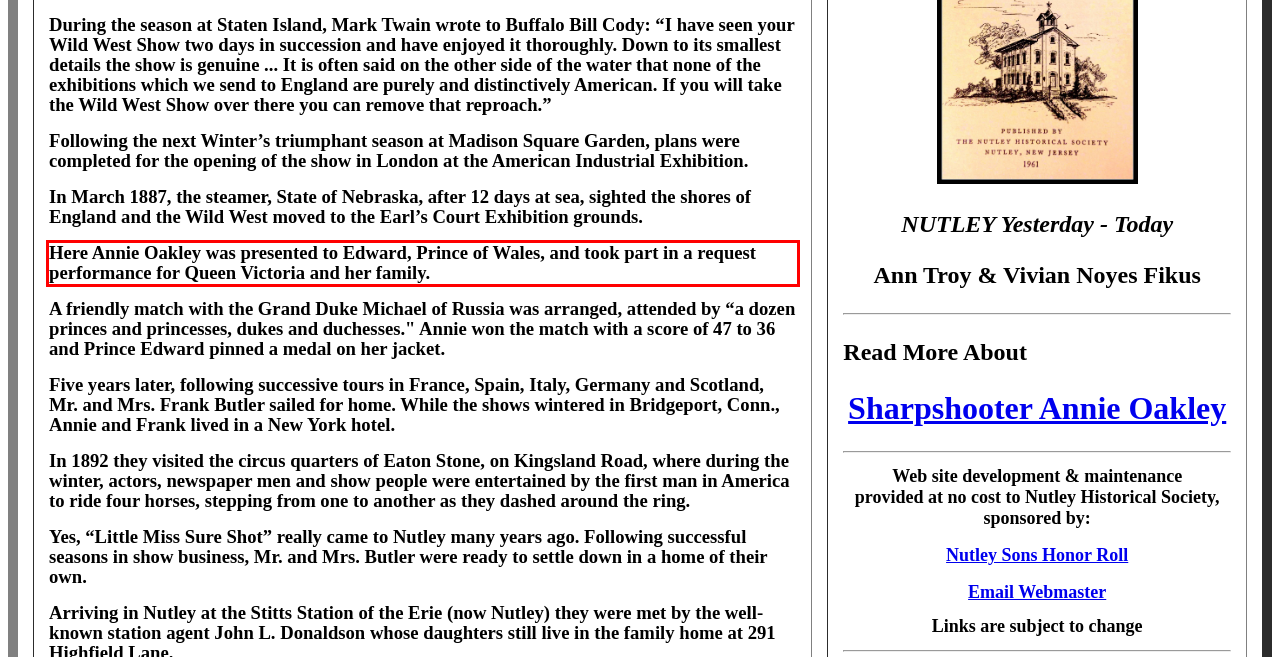You are presented with a webpage screenshot featuring a red bounding box. Perform OCR on the text inside the red bounding box and extract the content.

Here Annie Oakley was presented to Edward, Prince of Wales, and took part in a request performance for Queen Victoria and her family.